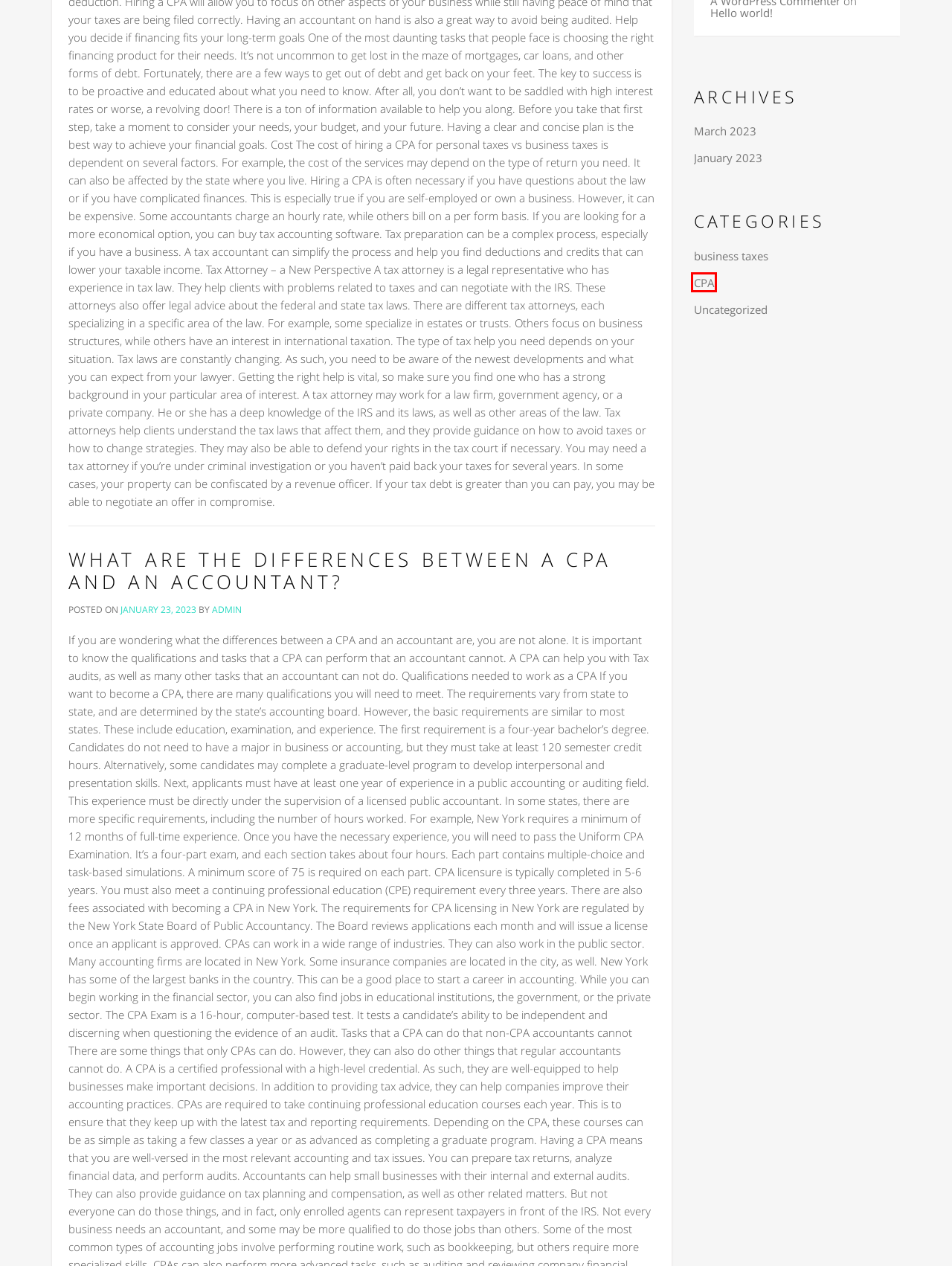Review the screenshot of a webpage that includes a red bounding box. Choose the most suitable webpage description that matches the new webpage after clicking the element within the red bounding box. Here are the candidates:
A. Benefits Of Precious Metals In Investments – Minnesota Financial Consultants and CPAs
B. March 2023 – Minnesota Financial Consultants and CPAs
C. Minnesota Financial Consultants and CPAs
D. Uncategorized – Minnesota Financial Consultants and CPAs
E. Blog Tool, Publishing Platform, and CMS – WordPress.org
F. business taxes – Minnesota Financial Consultants and CPAs
G. Frenchtastic – – Web Design
H. CPA – Minnesota Financial Consultants and CPAs

H